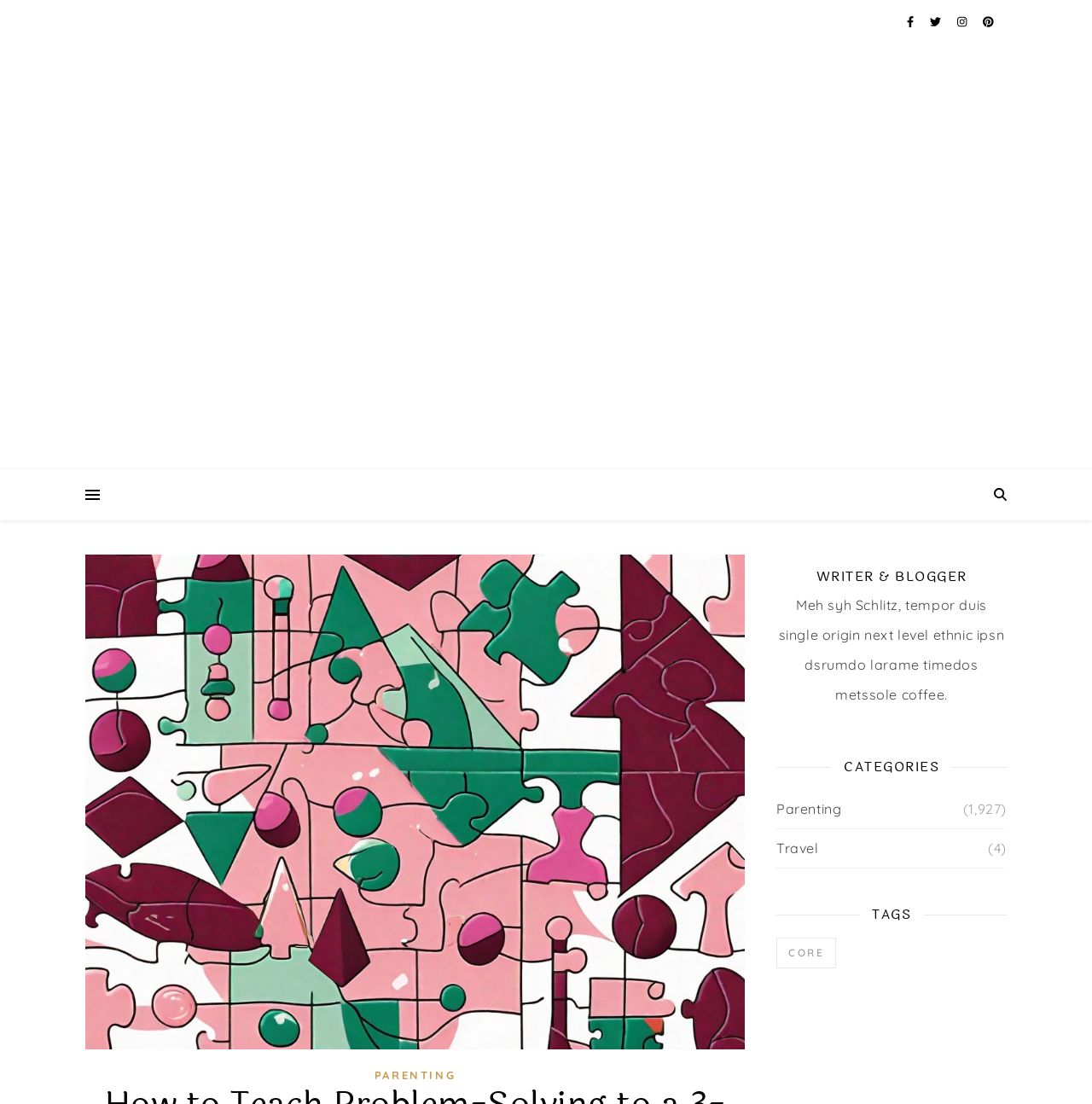How many items are in the 'Core' tag?
Please ensure your answer to the question is detailed and covers all necessary aspects.

The number of items in the 'Core' tag is 1,927, which is indicated by the StaticText '(1,927)' next to the link 'Core' under the 'TAGS' heading.